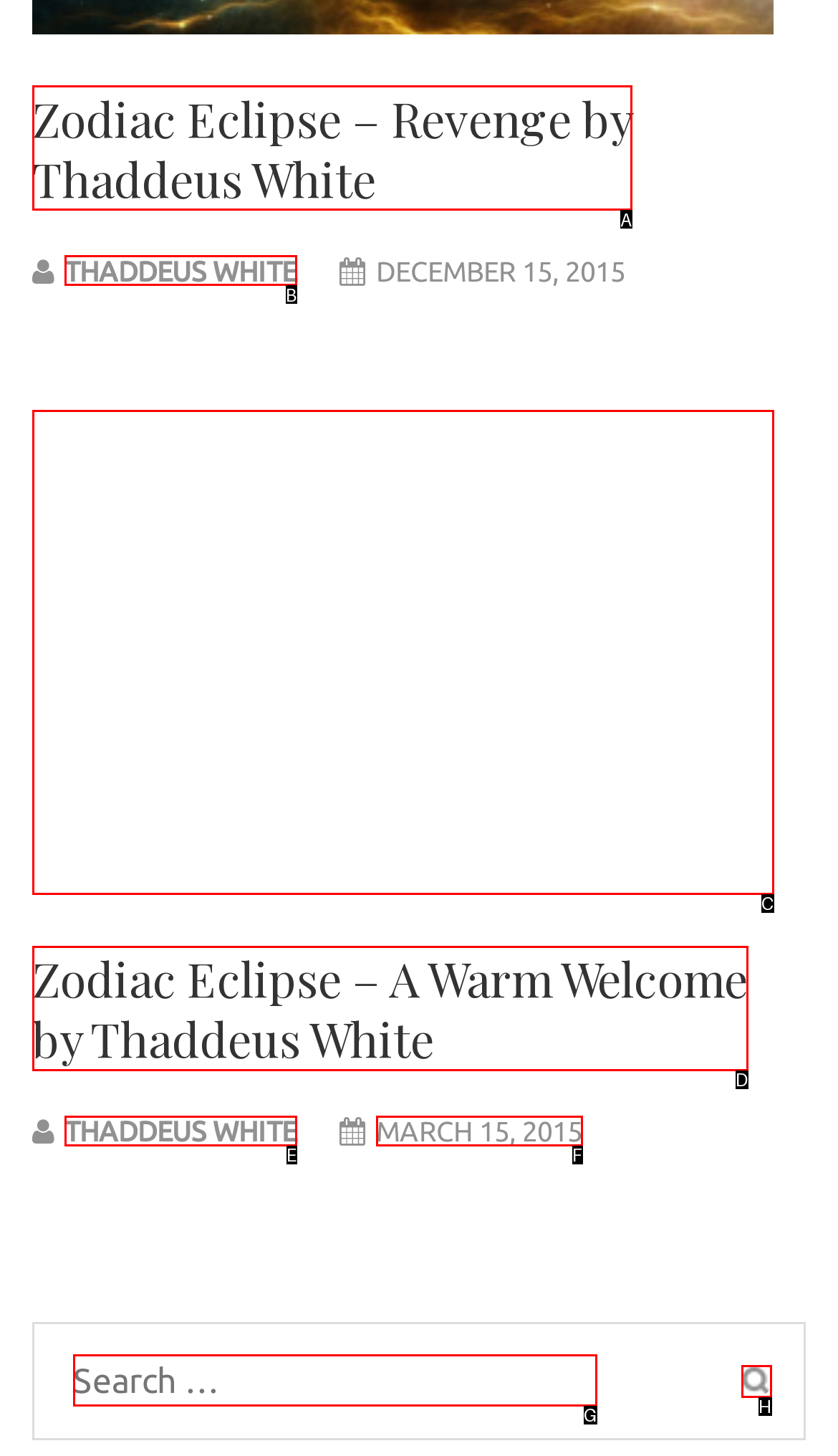With the provided description: Menu, select the most suitable HTML element. Respond with the letter of the selected option.

None